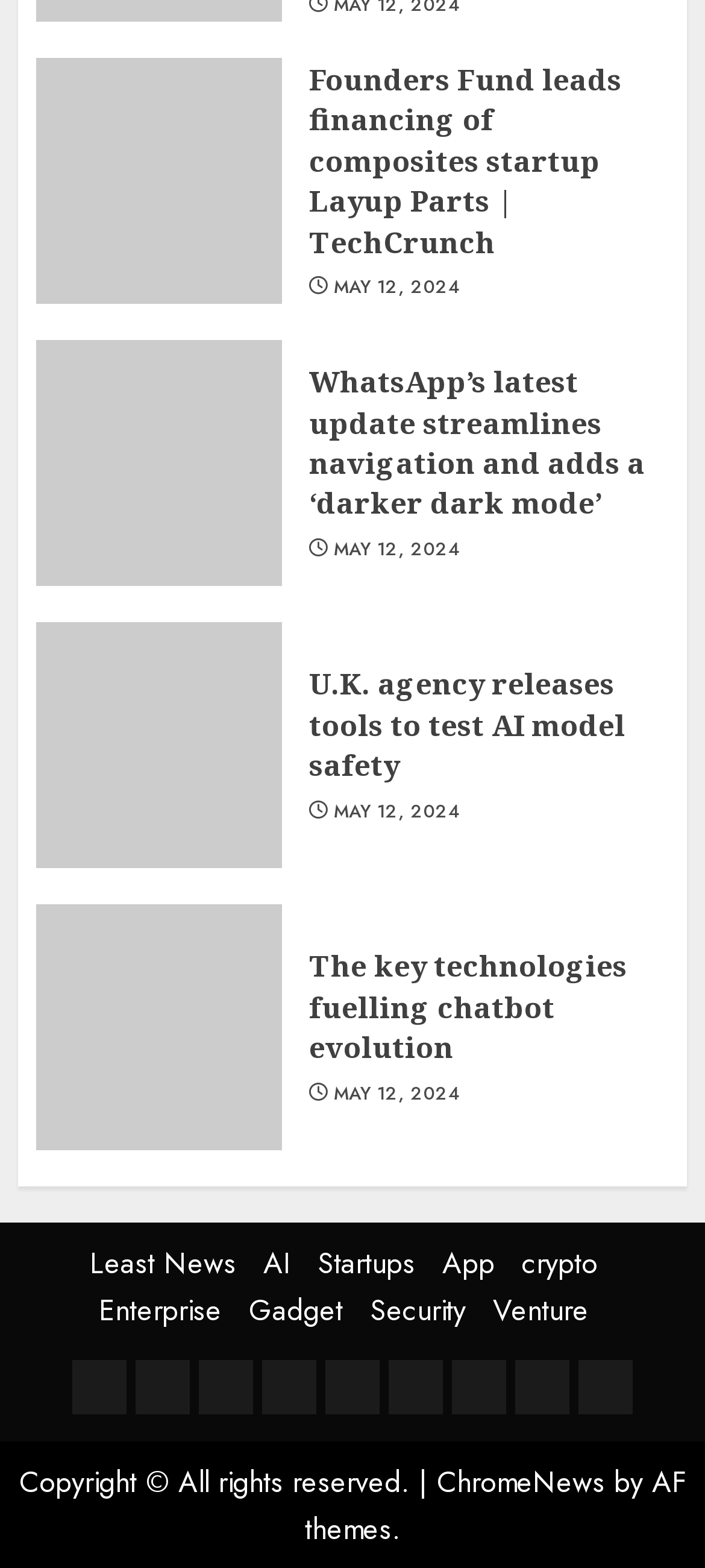Provide the bounding box coordinates of the HTML element described as: "May 12, 2024". The bounding box coordinates should be four float numbers between 0 and 1, i.e., [left, top, right, bottom].

[0.473, 0.342, 0.652, 0.359]